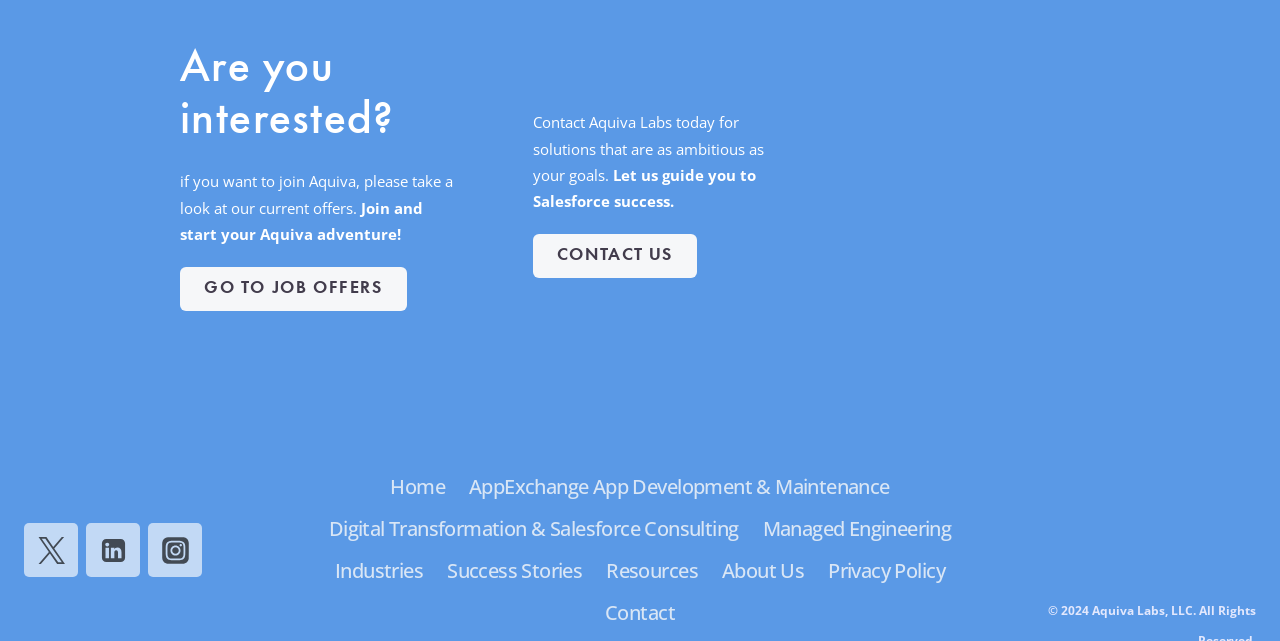Identify the bounding box coordinates for the element you need to click to achieve the following task: "Click on 'GO TO JOB OFFERS'". The coordinates must be four float values ranging from 0 to 1, formatted as [left, top, right, bottom].

[0.141, 0.417, 0.318, 0.486]